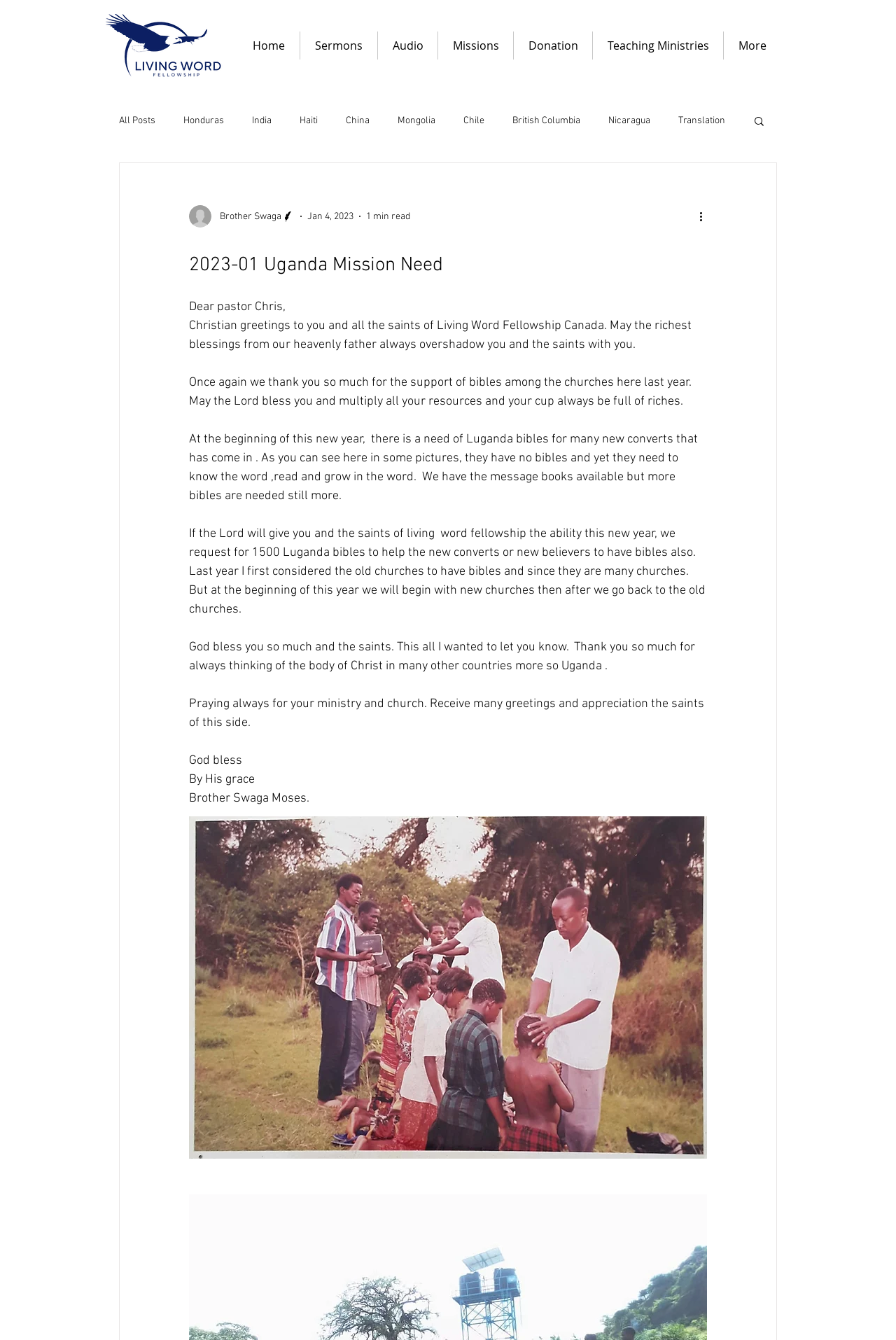Pinpoint the bounding box coordinates of the clickable area necessary to execute the following instruction: "Read more about 'Uganda' mission". The coordinates should be given as four float numbers between 0 and 1, namely [left, top, right, bottom].

[0.285, 0.127, 0.32, 0.136]